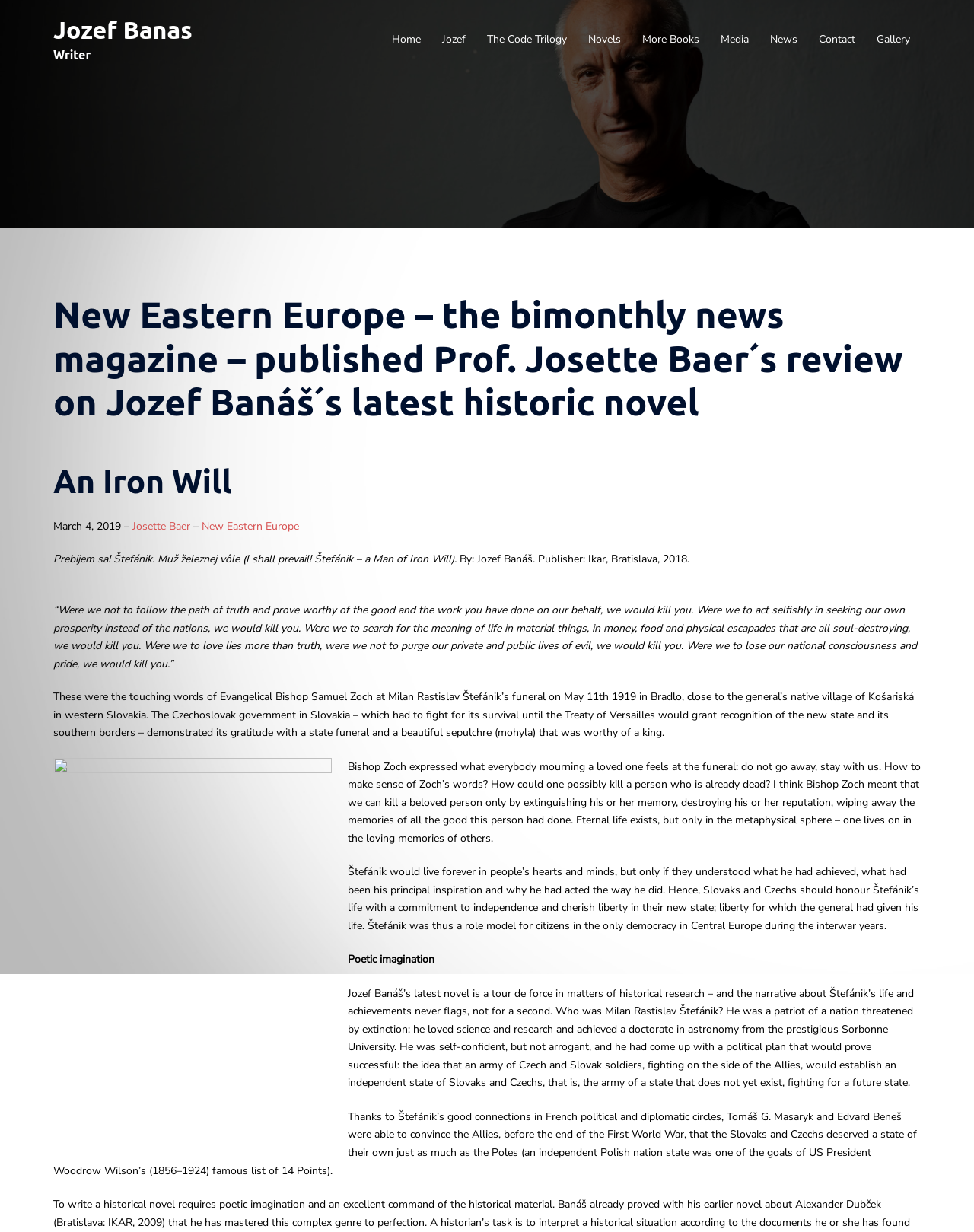Who gave a state funeral to Milan Rastislav Štefánik?
Provide an in-depth and detailed answer to the question.

The answer can be found in the text 'The Czechoslovak government in Slovakia – which had to fight for its survival until the Treaty of Versailles would grant recognition of the new state and its southern borders – demonstrated its gratitude with a state funeral...' which indicates that the Czechoslovak government gave a state funeral to Milan Rastislav Štefánik.